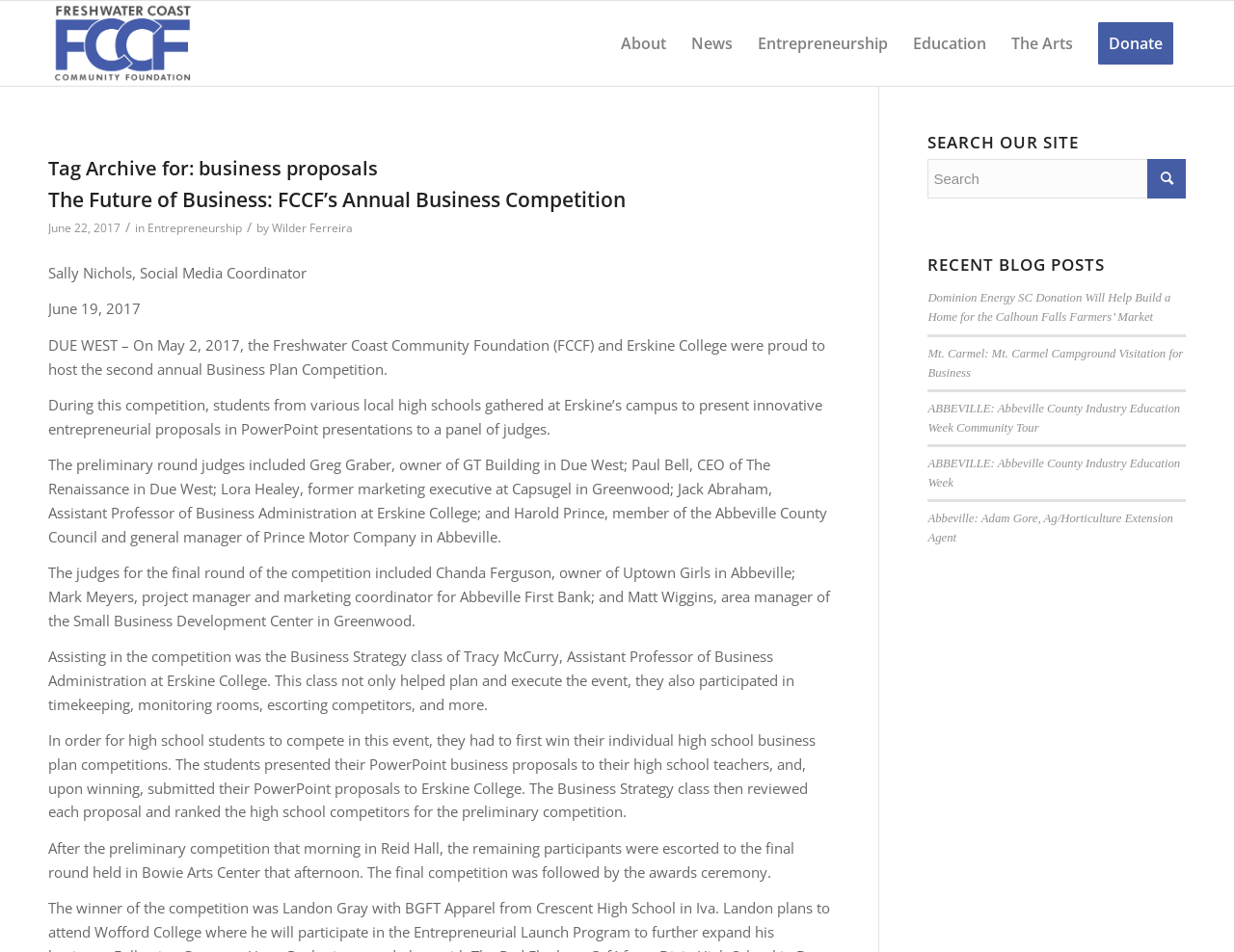Please determine the bounding box coordinates for the element that should be clicked to follow these instructions: "Read the news about 'Dominion Energy SC Donation Will Help Build a Home for the Calhoun Falls Farmers’ Market'".

[0.752, 0.306, 0.949, 0.34]